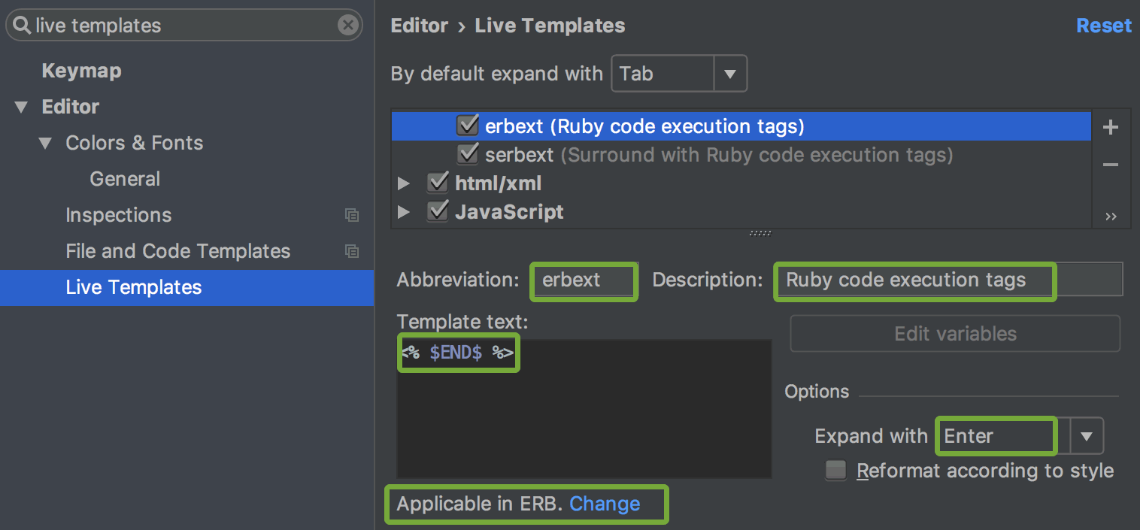Please answer the following question as detailed as possible based on the image: 
What is the purpose of the '$END$' placeholder?

The '$END$' placeholder in the template text is used to indicate where the cursor will be positioned after inserting the tag, allowing the user to quickly start coding.